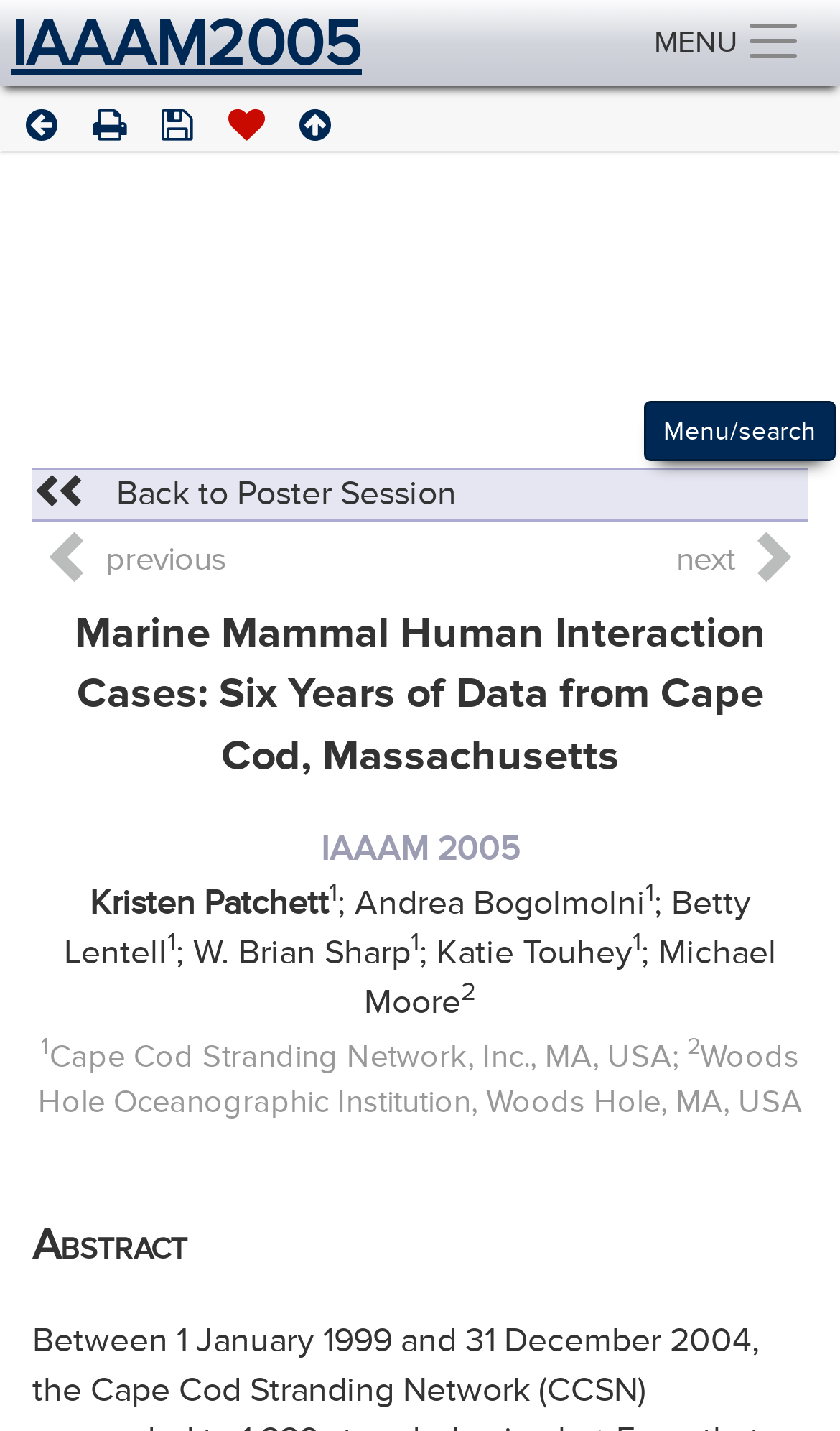Give a concise answer using only one word or phrase for this question:
What is the name of the stranding network?

Cape Cod Stranding Network